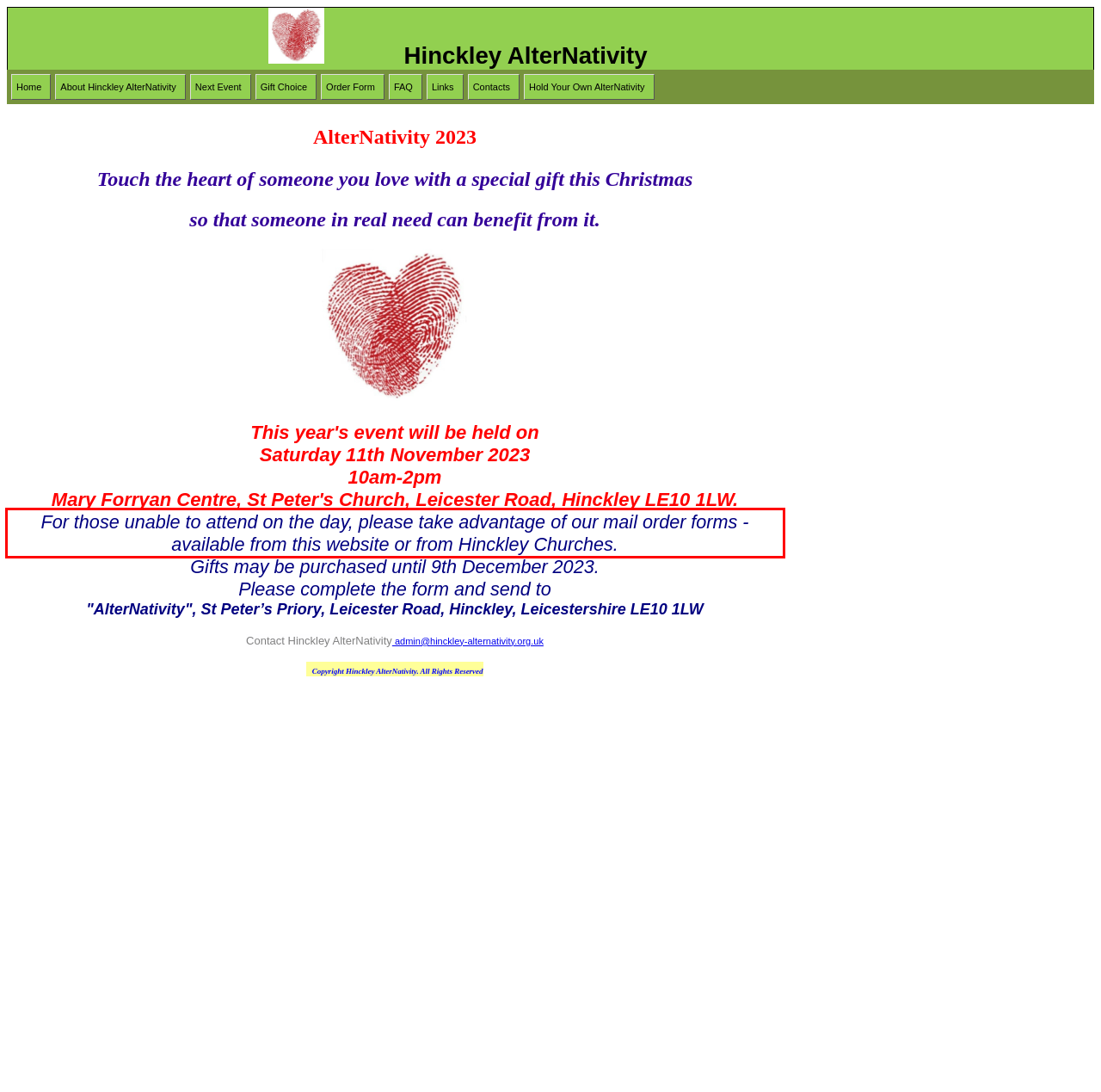Identify and transcribe the text content enclosed by the red bounding box in the given screenshot.

For those unable to attend on the day, please take advantage of our mail order forms - available from this website or from Hinckley Churches.